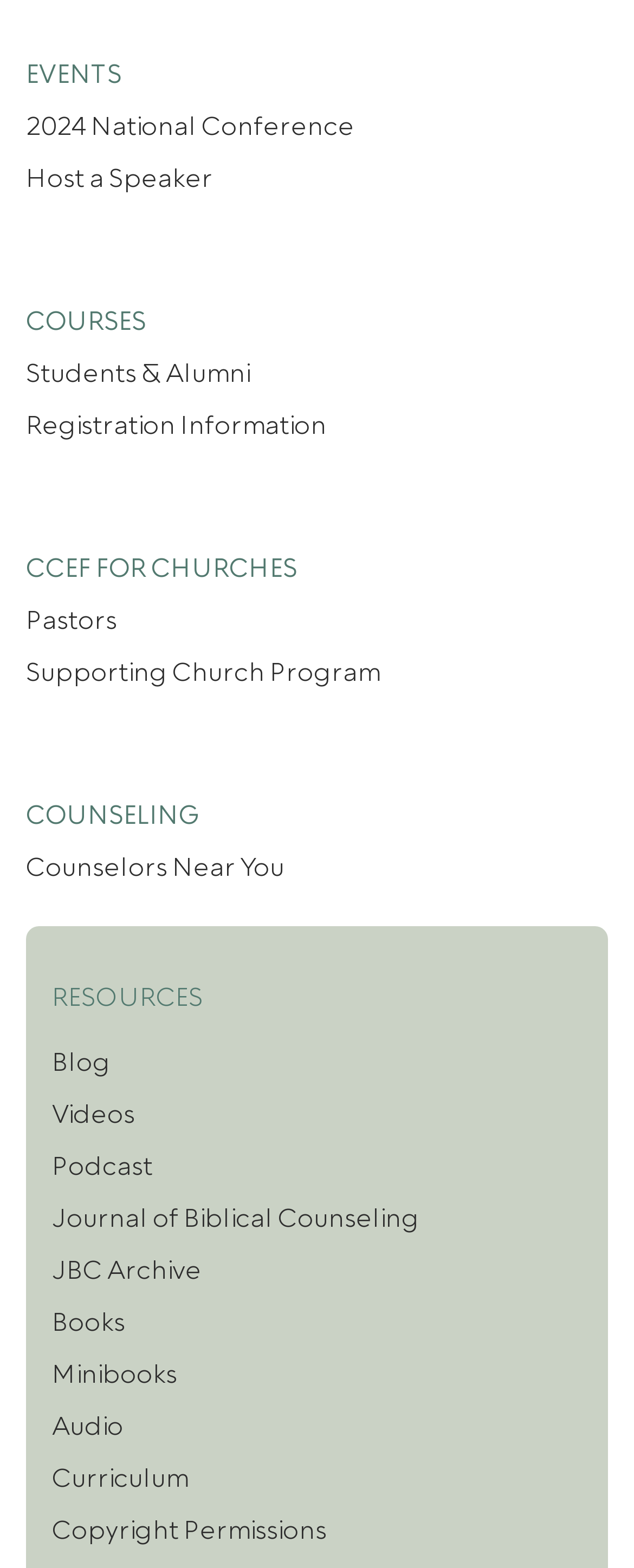Pinpoint the bounding box coordinates of the clickable element to carry out the following instruction: "Visit 2024 National Conference."

[0.041, 0.069, 0.559, 0.092]